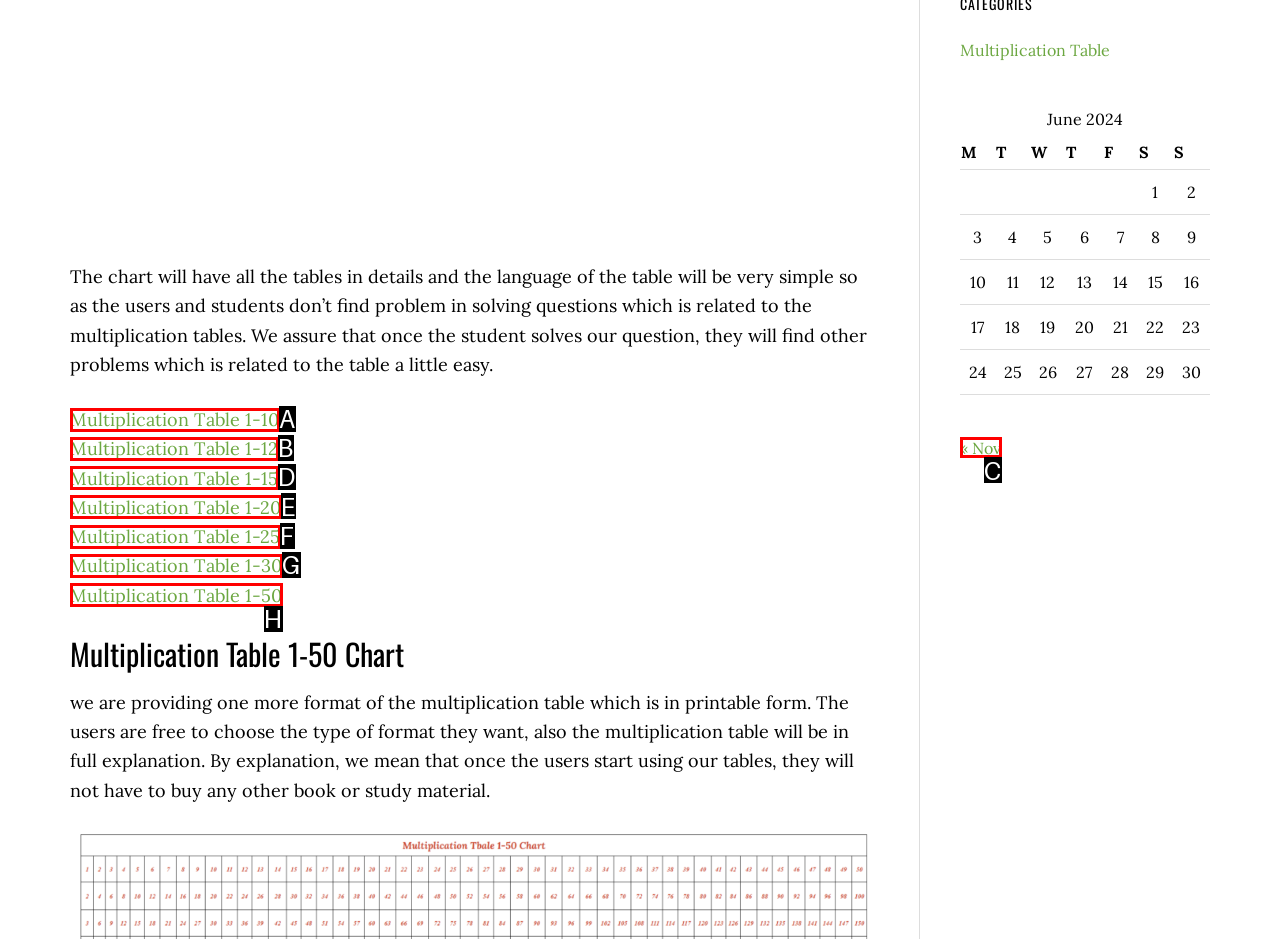Match the HTML element to the description: Multiplication Table 1-12. Respond with the letter of the correct option directly.

B